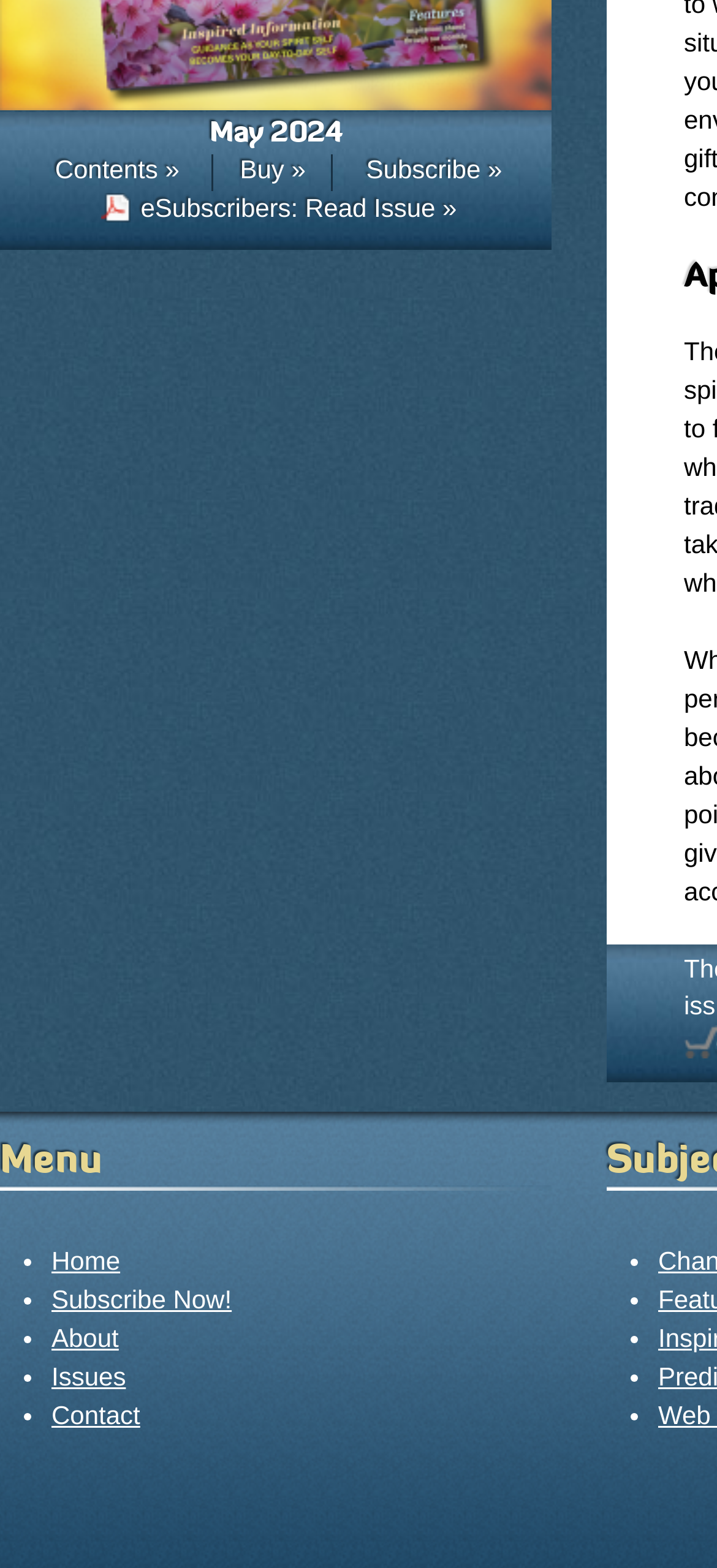What is the current issue month?
Refer to the screenshot and respond with a concise word or phrase.

May 2024